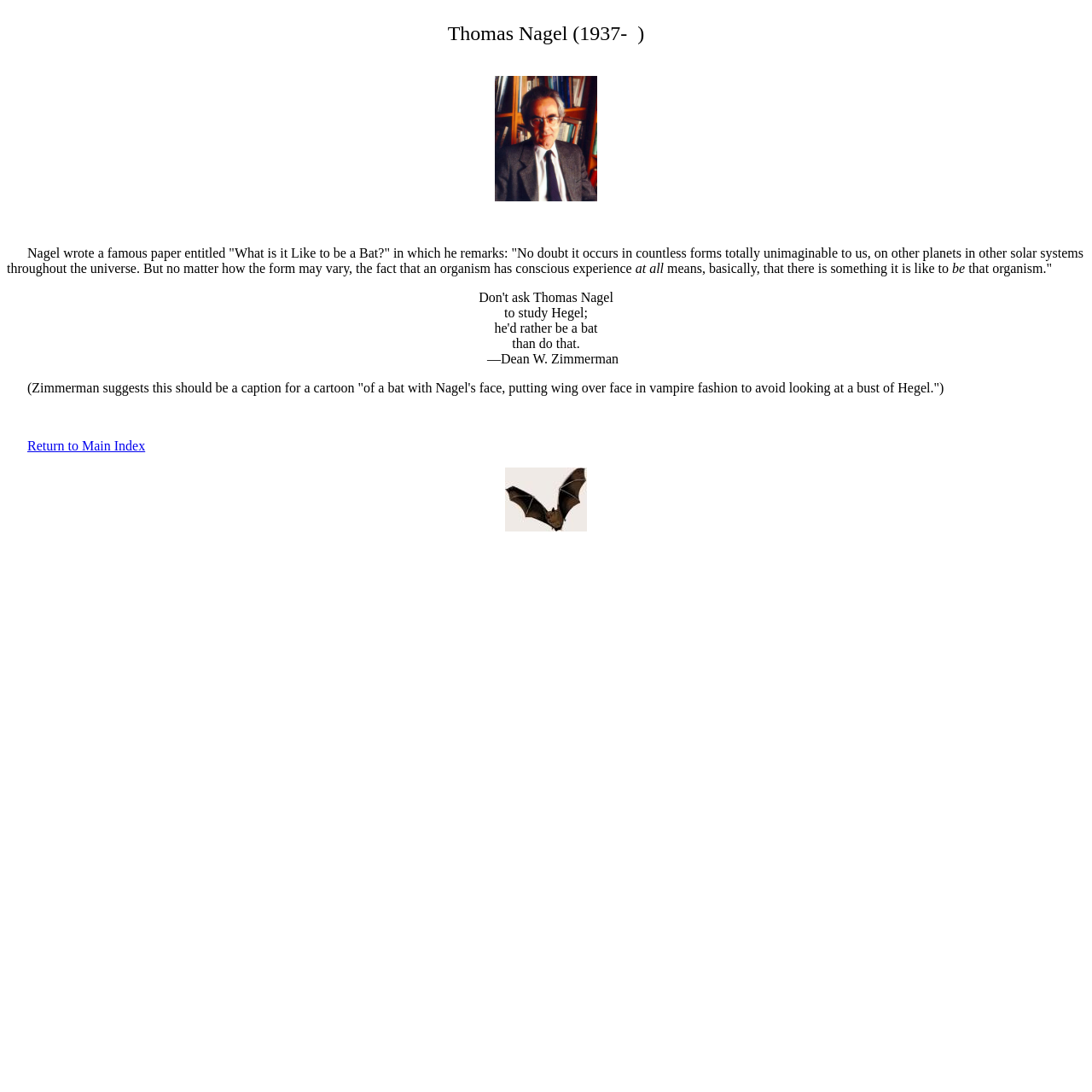Who is the philosopher mentioned?
Please answer using one word or phrase, based on the screenshot.

Thomas Nagel